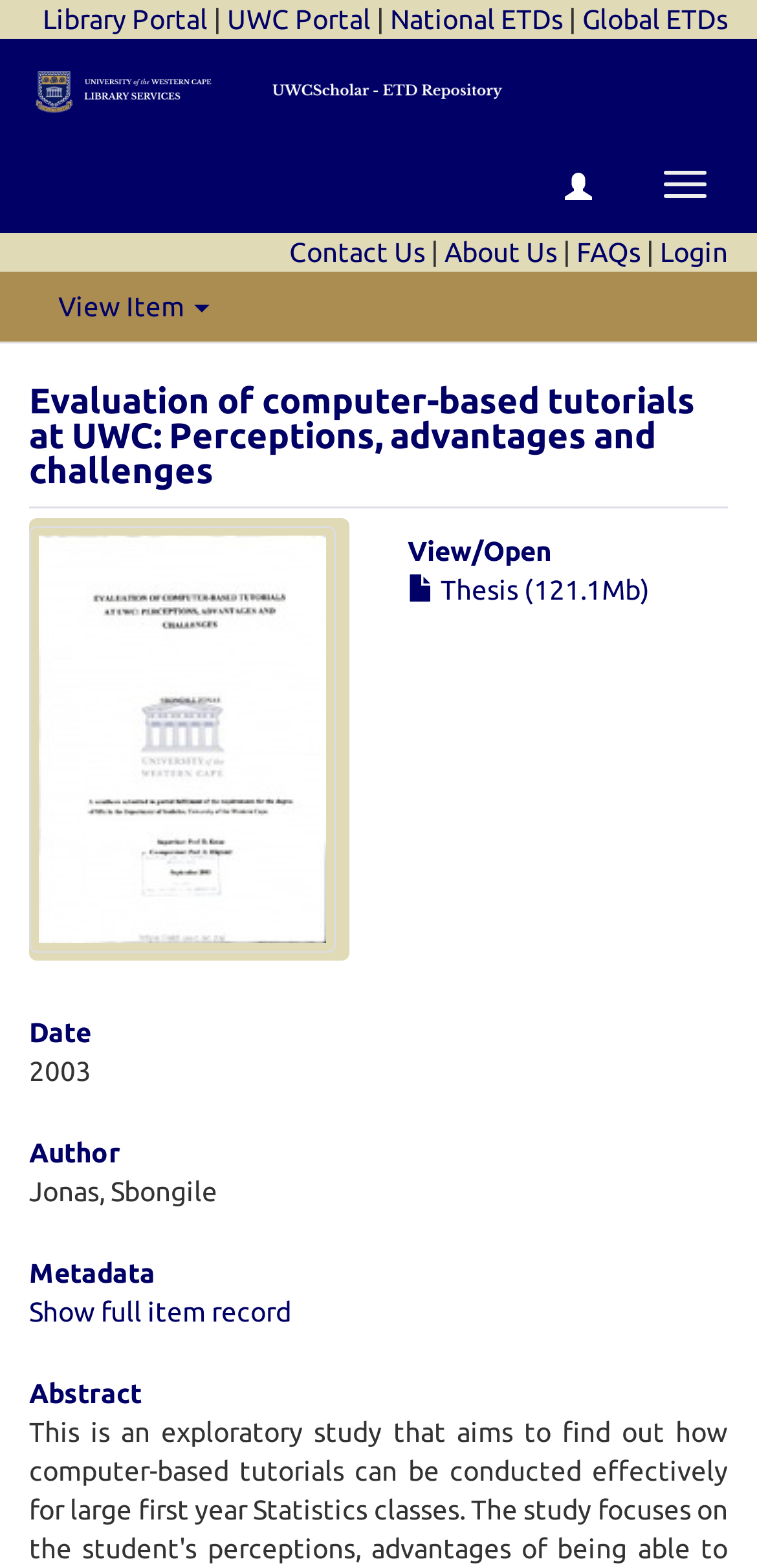How many headings are there on the webpage?
Please provide a comprehensive answer based on the details in the screenshot.

I counted the headings on the webpage, which are 'Evaluation of computer-based tutorials at UWC: Perceptions, advantages and challenges', 'View/ Open', 'Date', 'Author', and 'Abstract'. There are 5 headings in total.